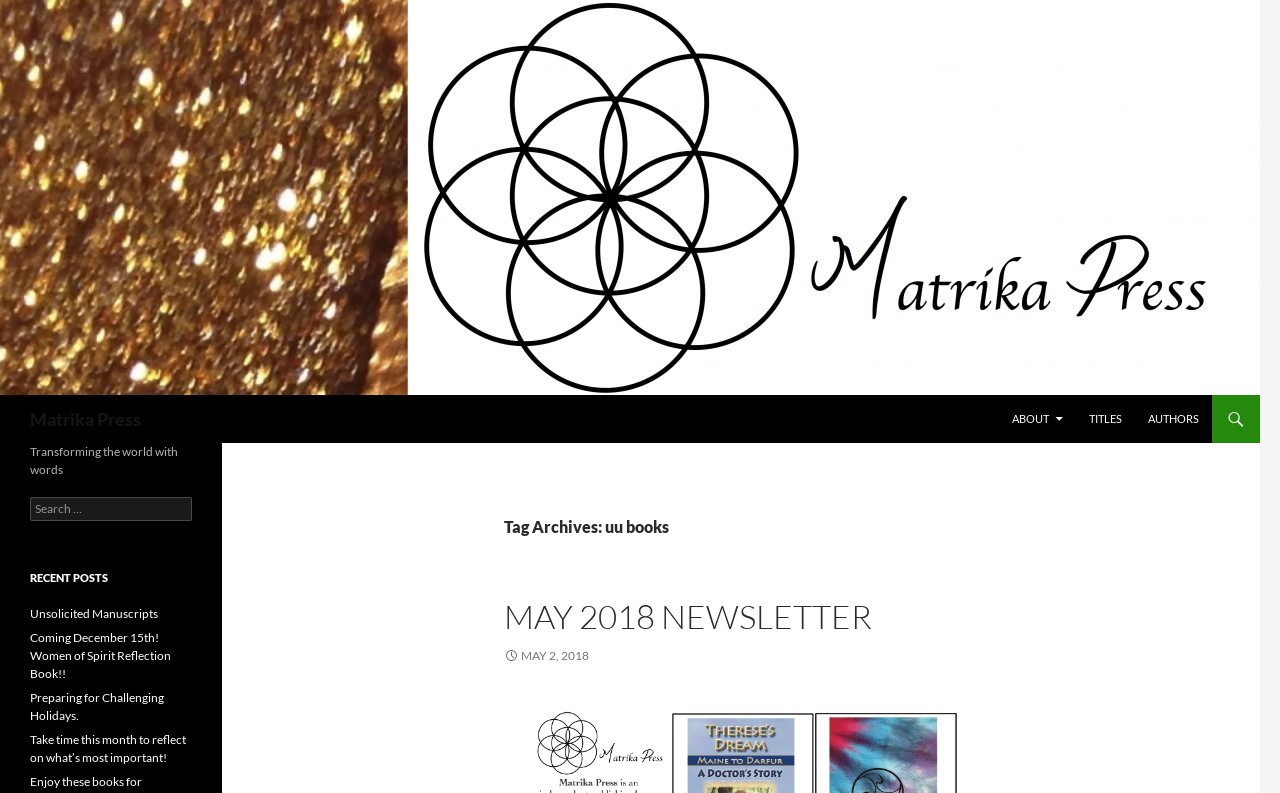What is the name of the press?
Please give a well-detailed answer to the question.

The name of the press can be found in the top-left corner of the webpage, where it is written as 'Matrika Press' in a heading element, and also as an image with the same text.